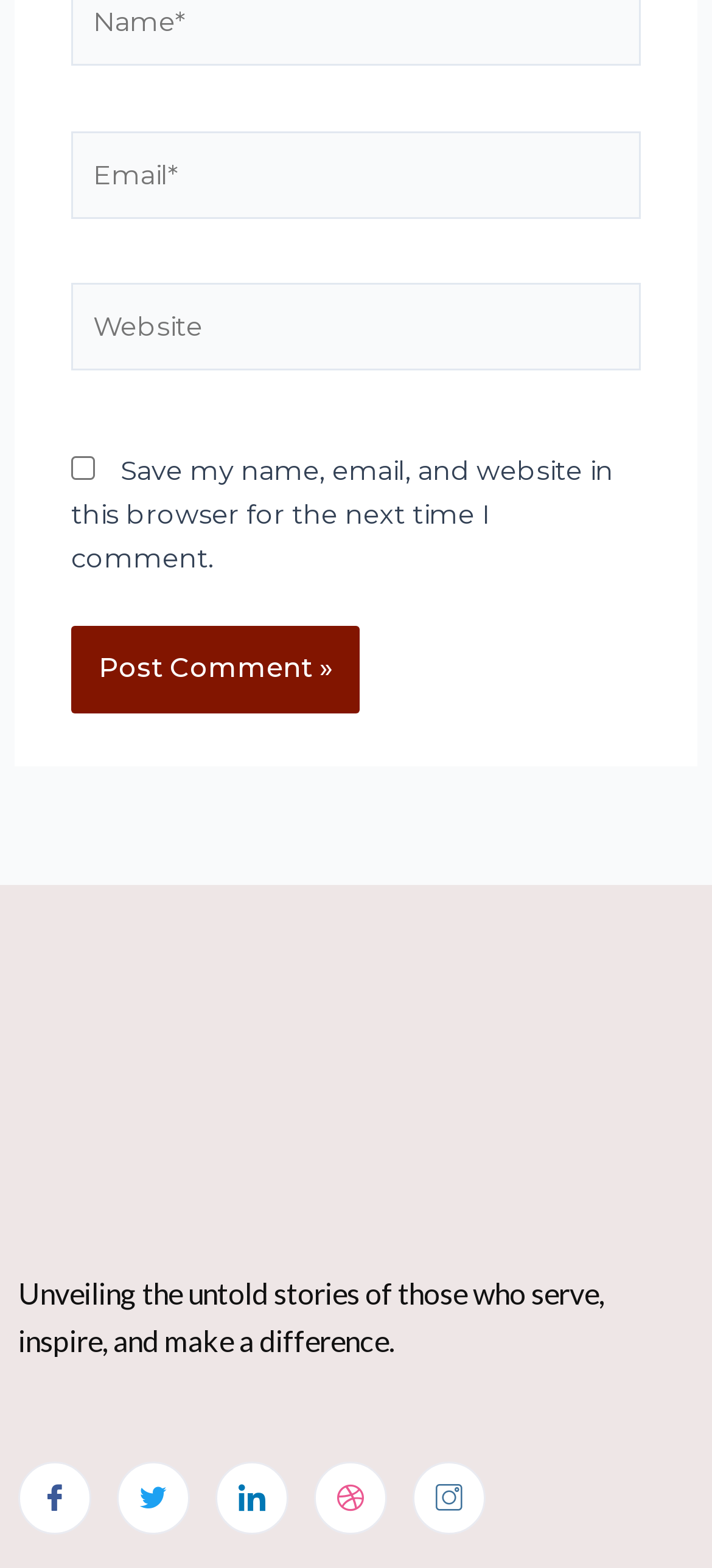Please provide a brief answer to the following inquiry using a single word or phrase:
What type of content is this webpage about?

Inspiring stories